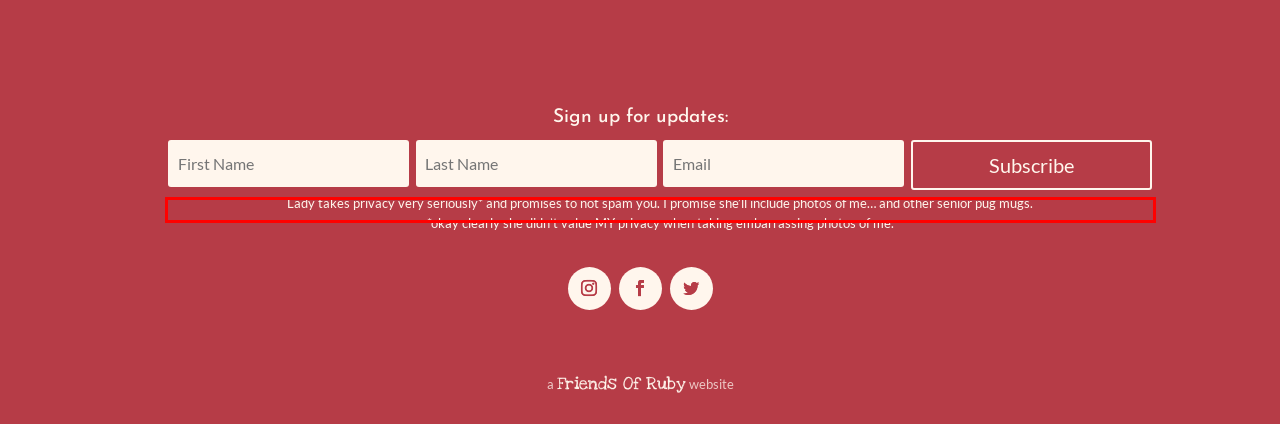Identify the text within the red bounding box on the webpage screenshot and generate the extracted text content.

Lady takes privacy very seriously* and promises to not spam you. I promise she’ll include photos of me… and other senior pug mugs.